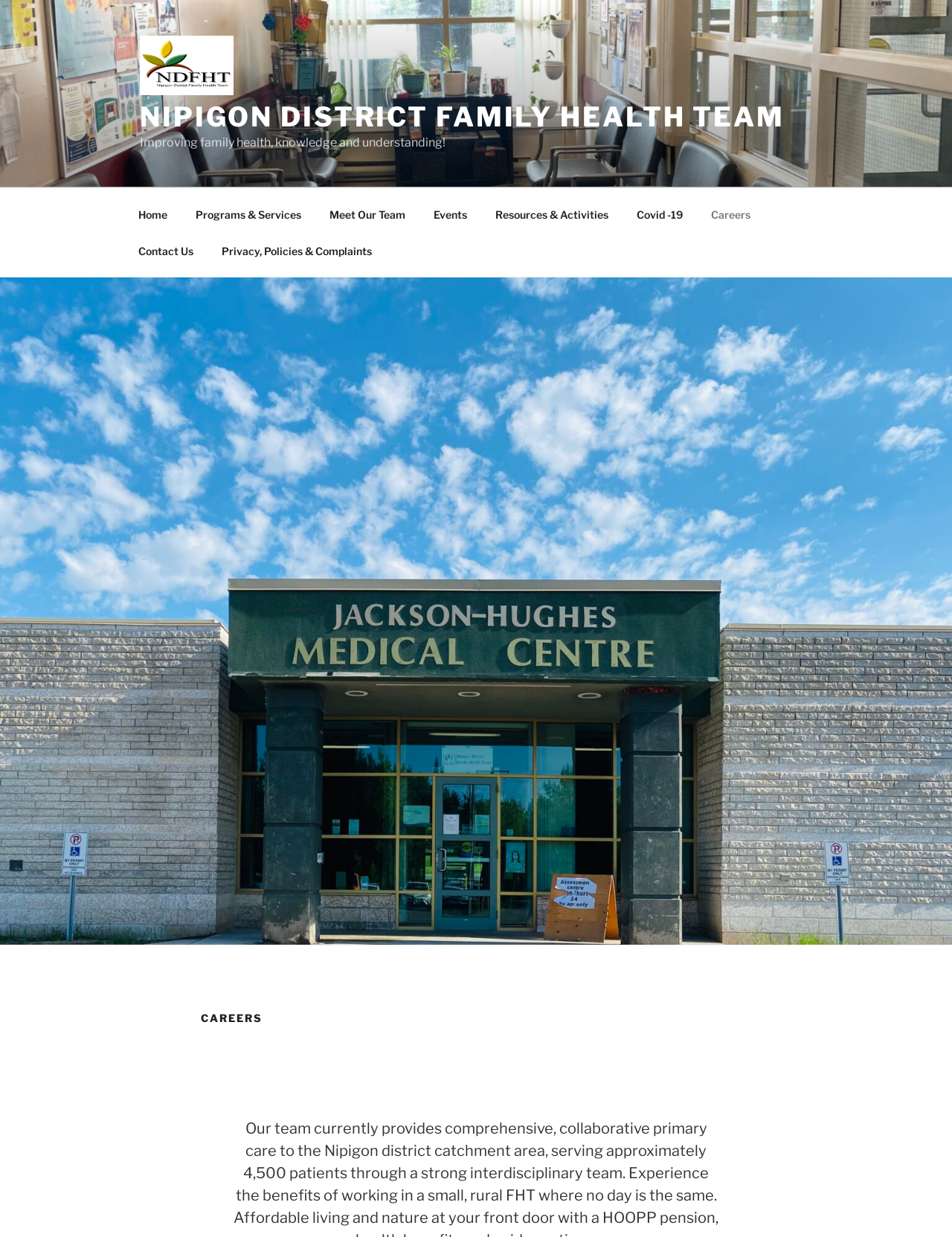Kindly determine the bounding box coordinates for the clickable area to achieve the given instruction: "contact us".

[0.131, 0.188, 0.216, 0.217]